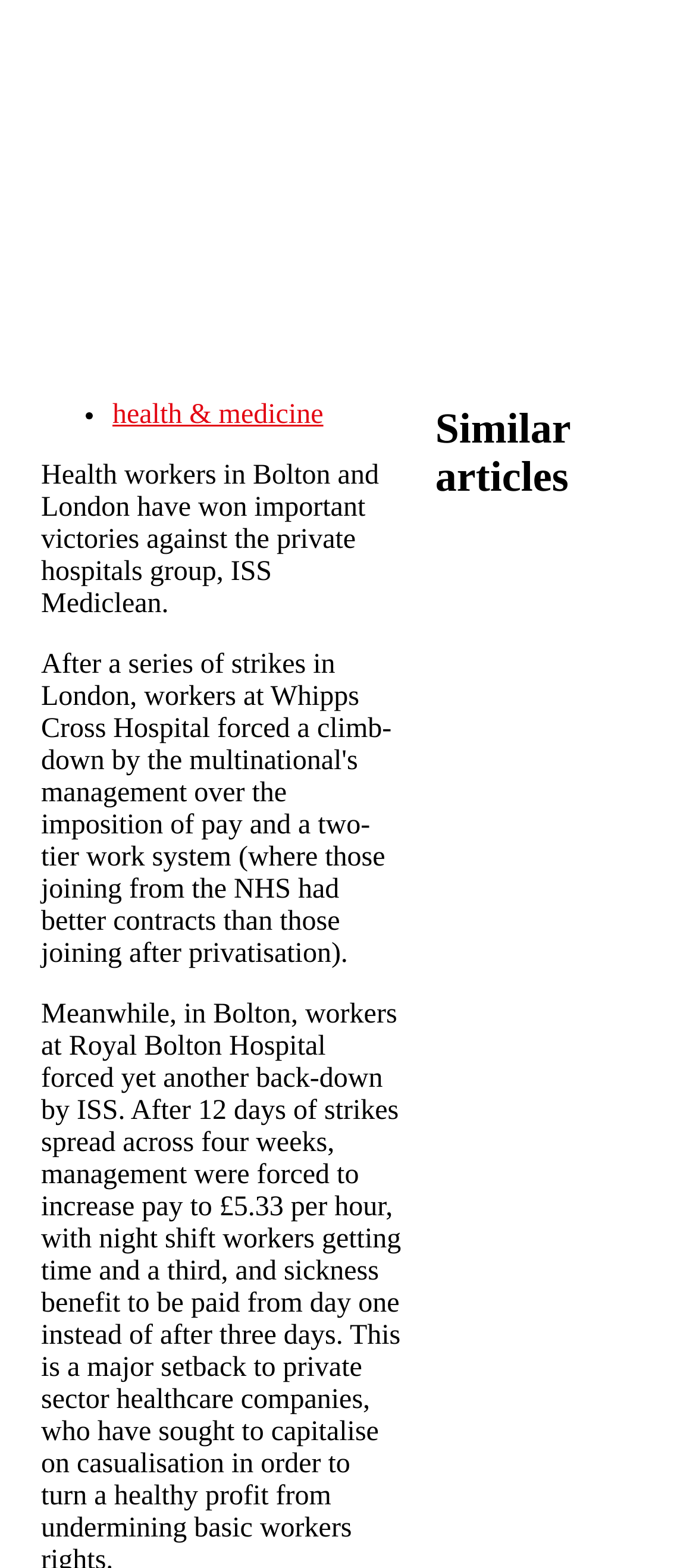Using the element description: "Skip to main content", determine the bounding box coordinates. The coordinates should be in the format [left, top, right, bottom], with values between 0 and 1.

[0.021, 0.009, 0.361, 0.01]